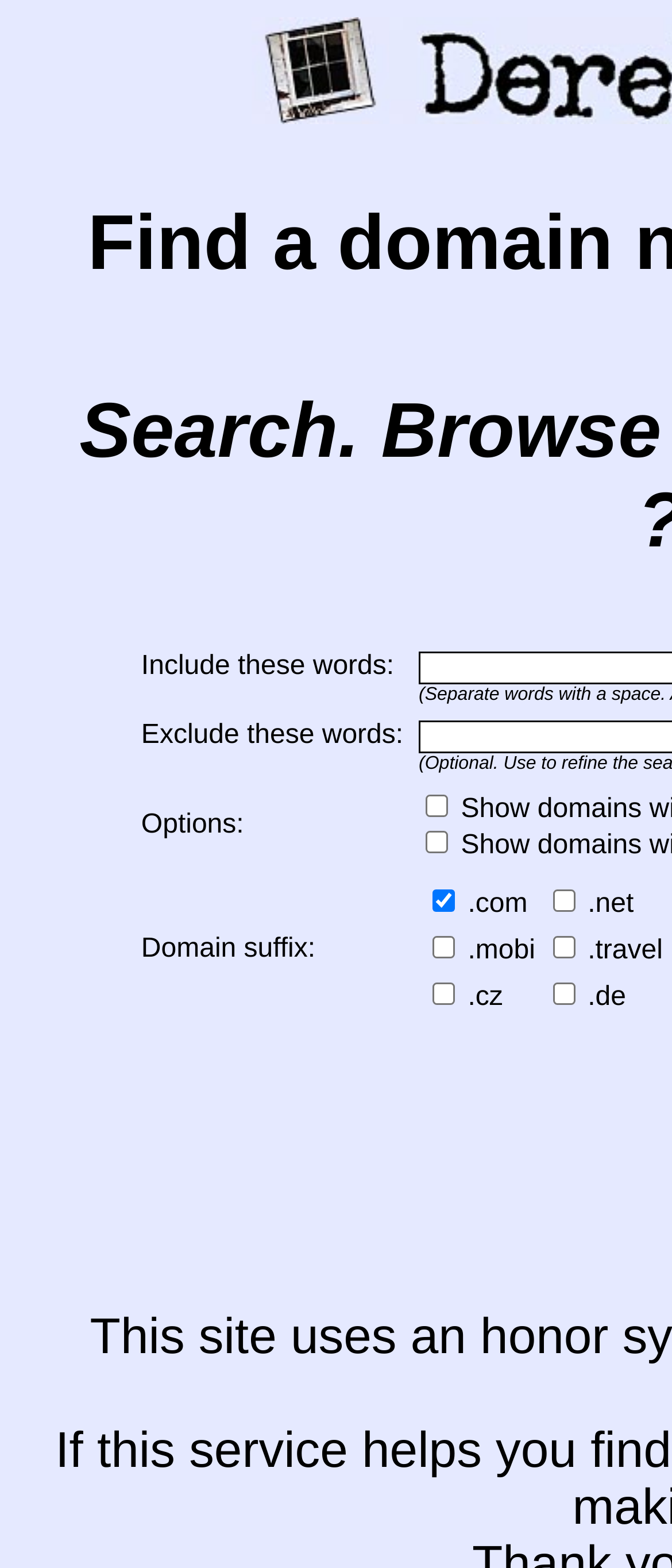How many domain suffix options are available?
Look at the image and answer the question using a single word or phrase.

6